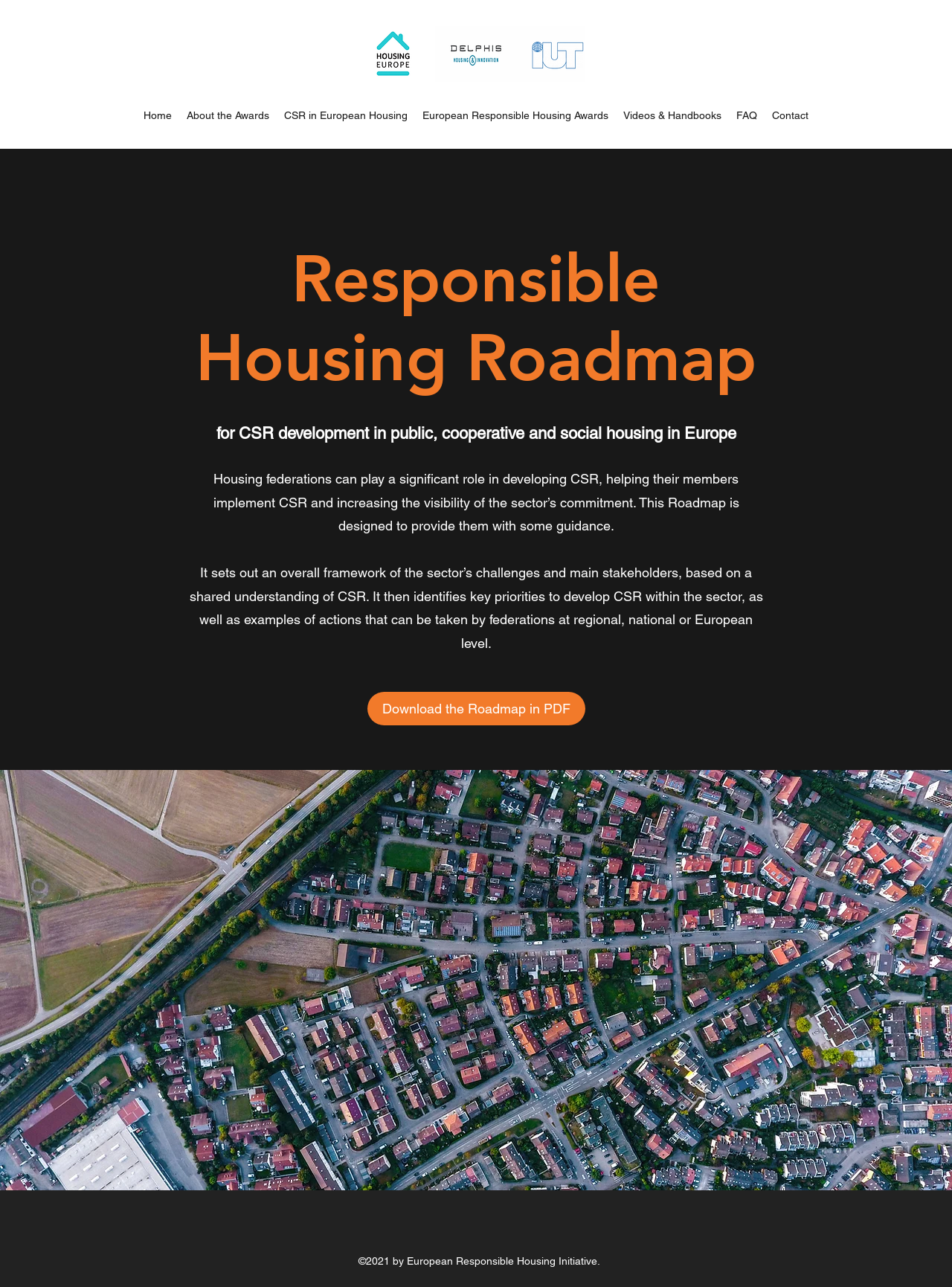Determine the bounding box coordinates (top-left x, top-left y, bottom-right x, bottom-right y) of the UI element described in the following text: Download the Roadmap in PDF

[0.386, 0.538, 0.615, 0.564]